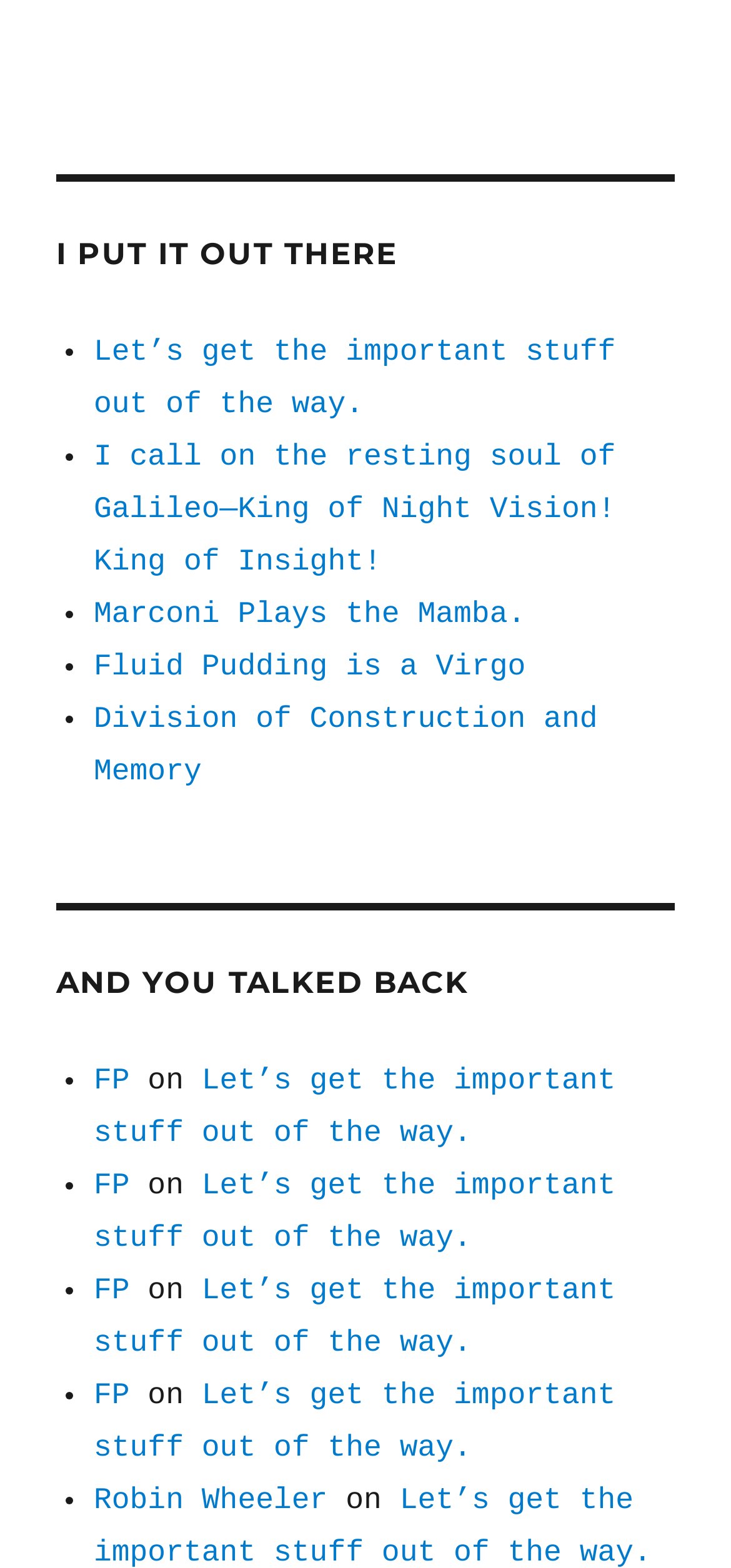Identify the bounding box coordinates of the clickable region required to complete the instruction: "Click on 'Let’s get the important stuff out of the way.'". The coordinates should be given as four float numbers within the range of 0 and 1, i.e., [left, top, right, bottom].

[0.128, 0.214, 0.842, 0.269]